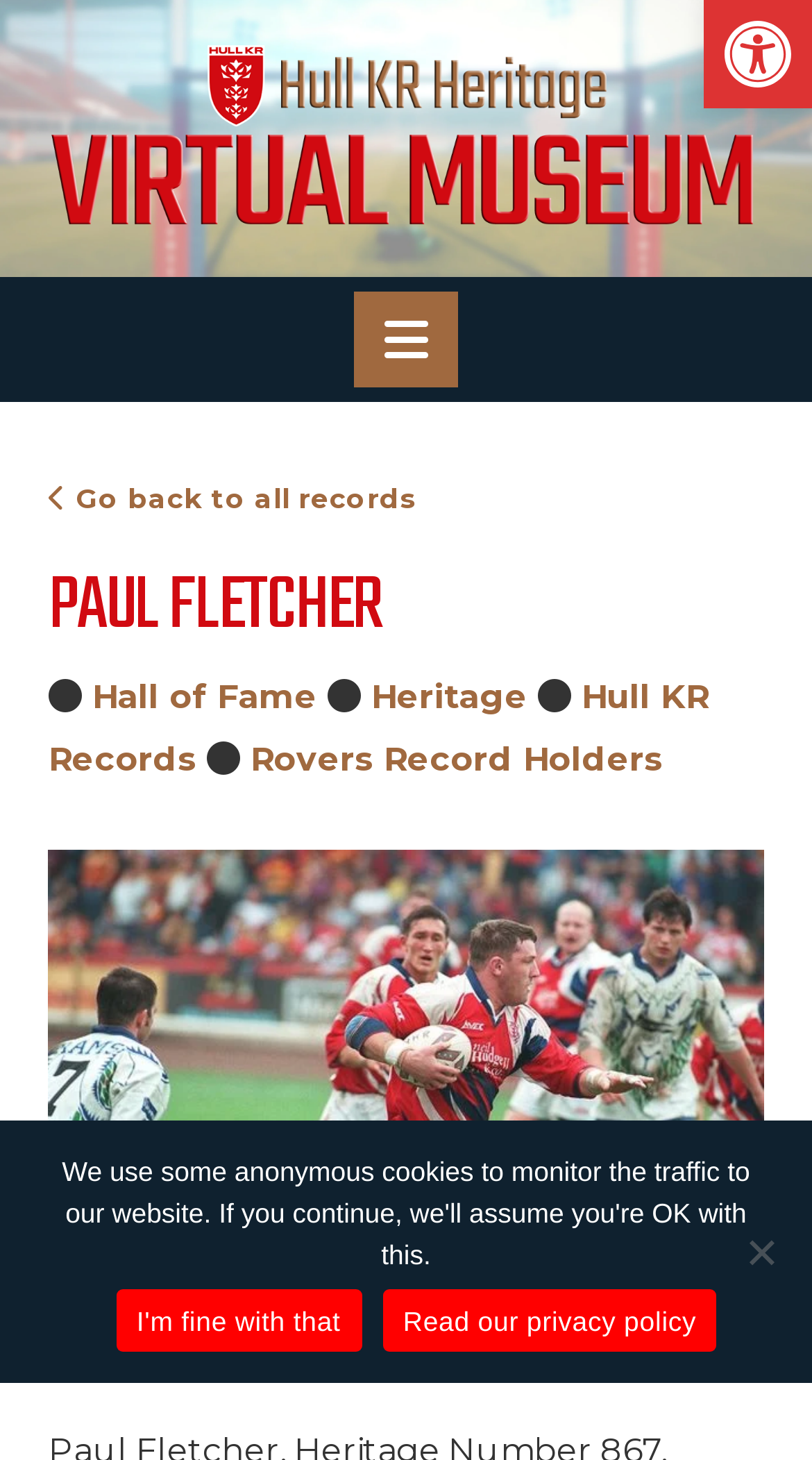Carefully examine the image and provide an in-depth answer to the question: What is the name of the person featured on this webpage?

Based on the webpage structure, I found a heading element with the text 'PAUL FLETCHER' which suggests that the webpage is about a person named Paul Fletcher, likely a notable figure in the Hull KR Heritage Project.